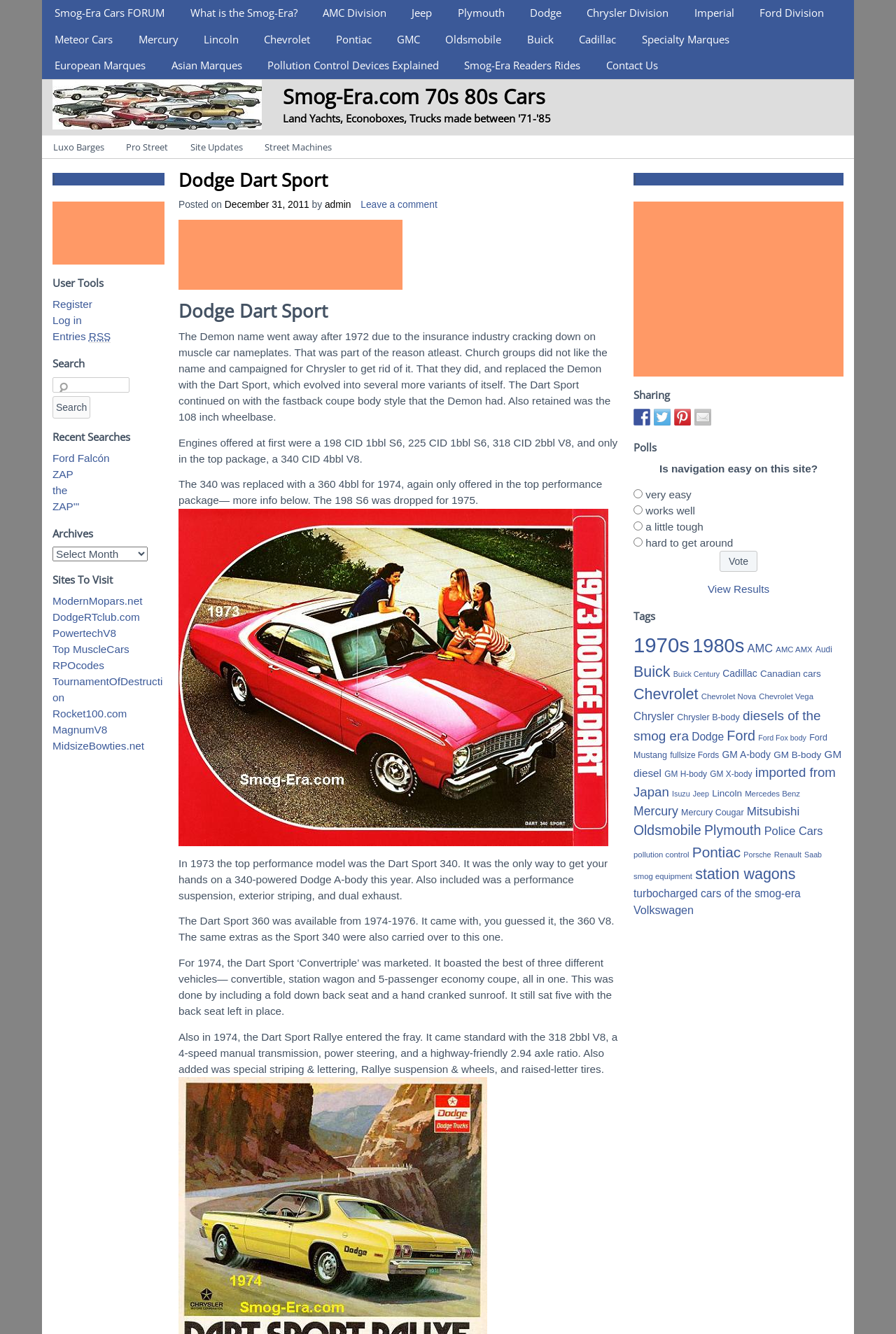Respond with a single word or phrase for the following question: 
What is the purpose of the dual exhaust in the Dart Sport 340?

Performance